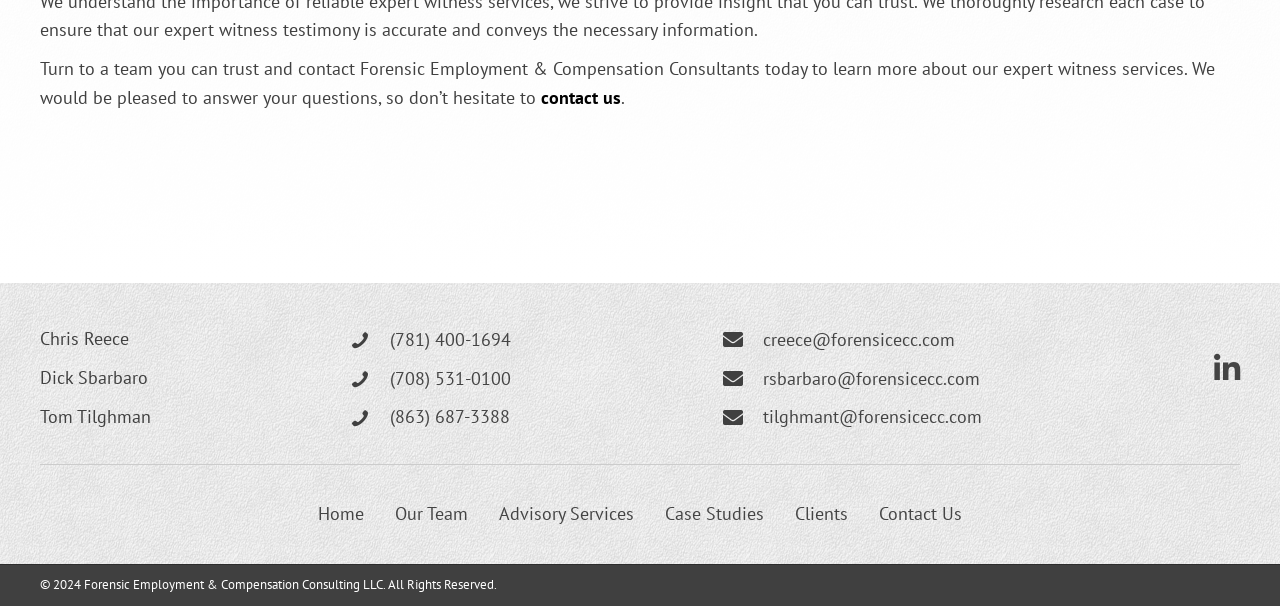How many team members are listed on the webpage?
Based on the image, give a one-word or short phrase answer.

3